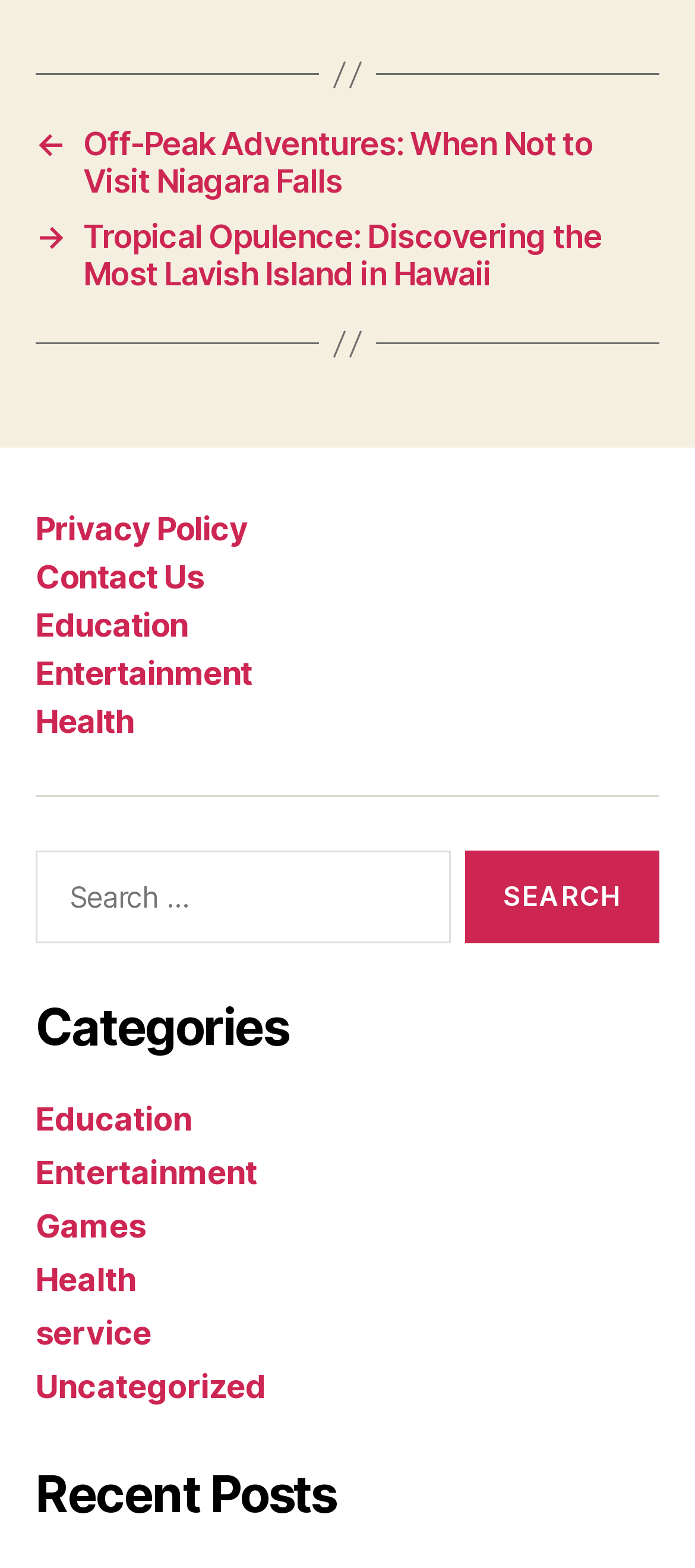Locate the bounding box of the UI element with the following description: "Contact Us".

[0.051, 0.356, 0.292, 0.38]